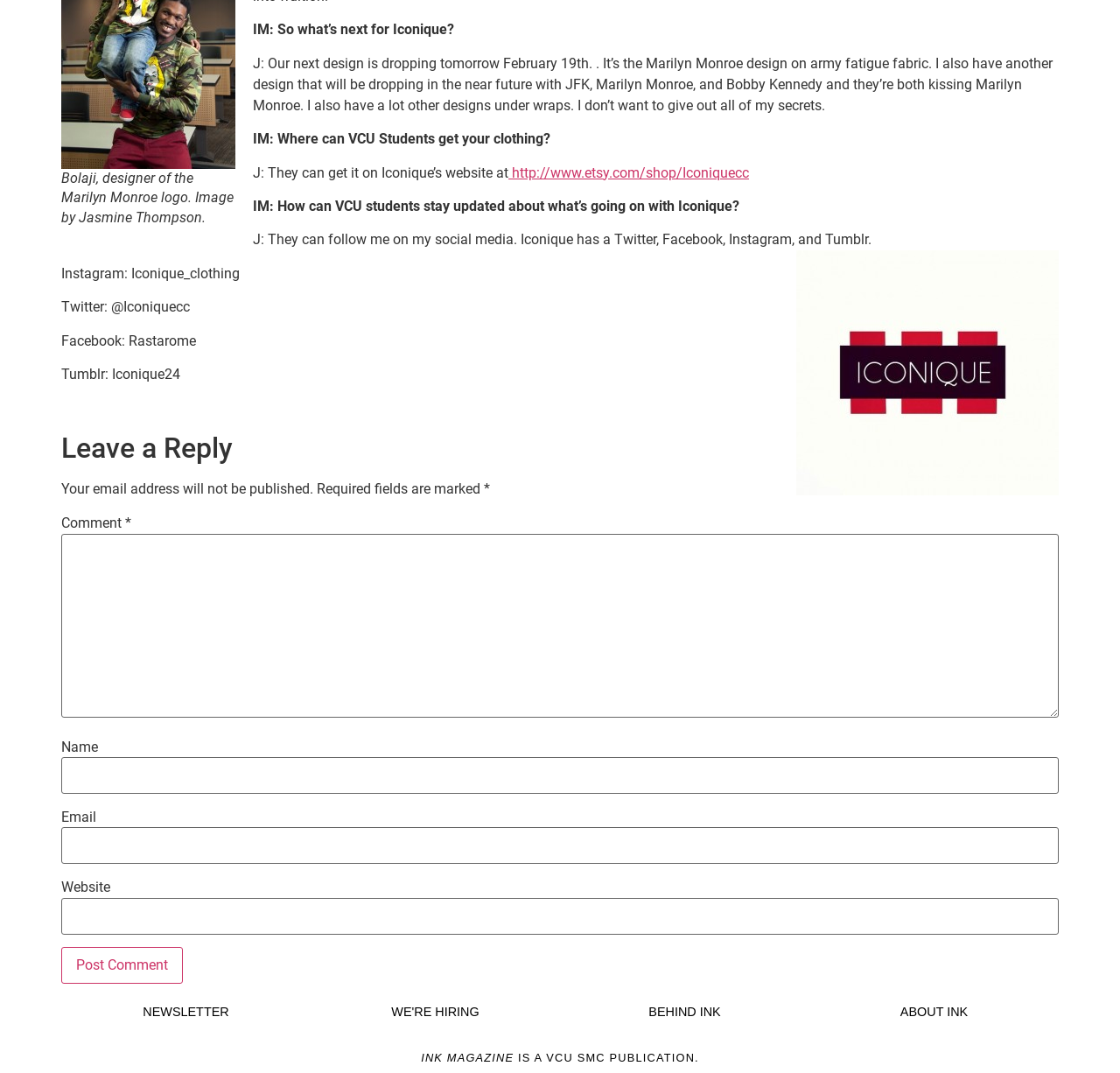What is the purpose of the textboxes at the bottom of the page?
Use the image to answer the question with a single word or phrase.

To leave a comment